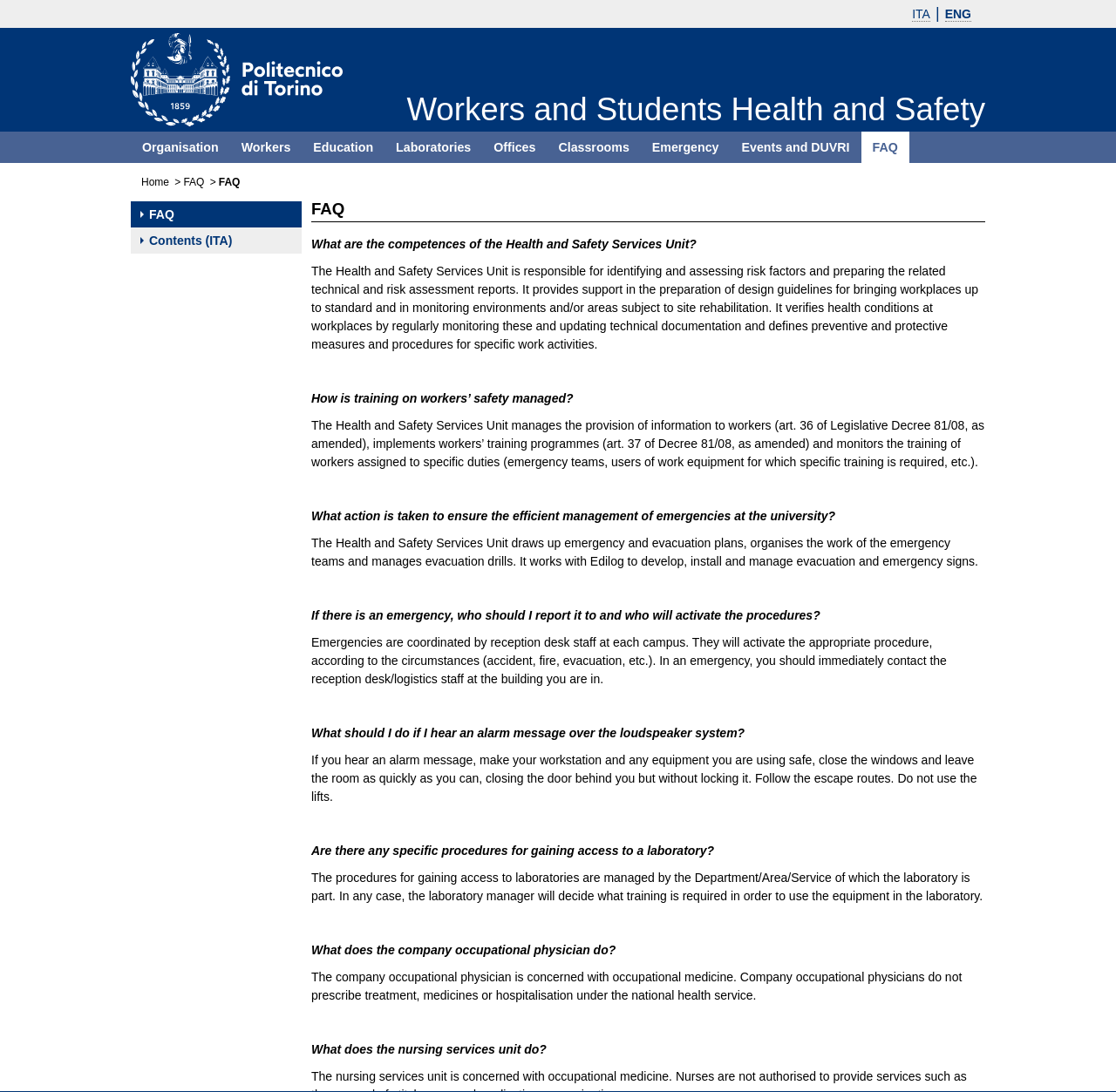Refer to the screenshot and give an in-depth answer to this question: What is the name of the university?

The image and link 'Politecnico di Torino' suggests that the webpage is related to the university with the same name.